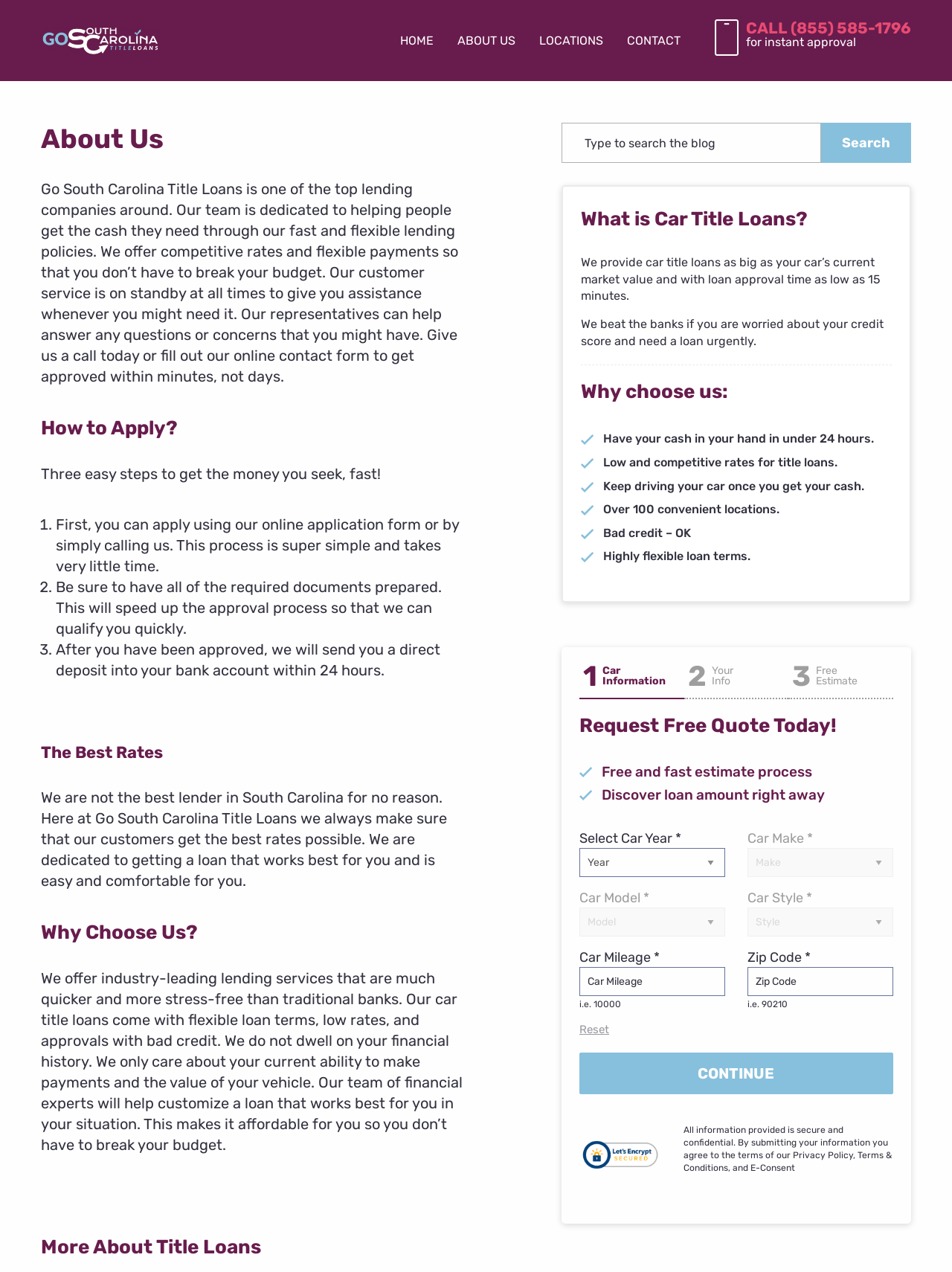Please locate the bounding box coordinates of the region I need to click to follow this instruction: "Call the phone number".

[0.784, 0.015, 0.957, 0.029]